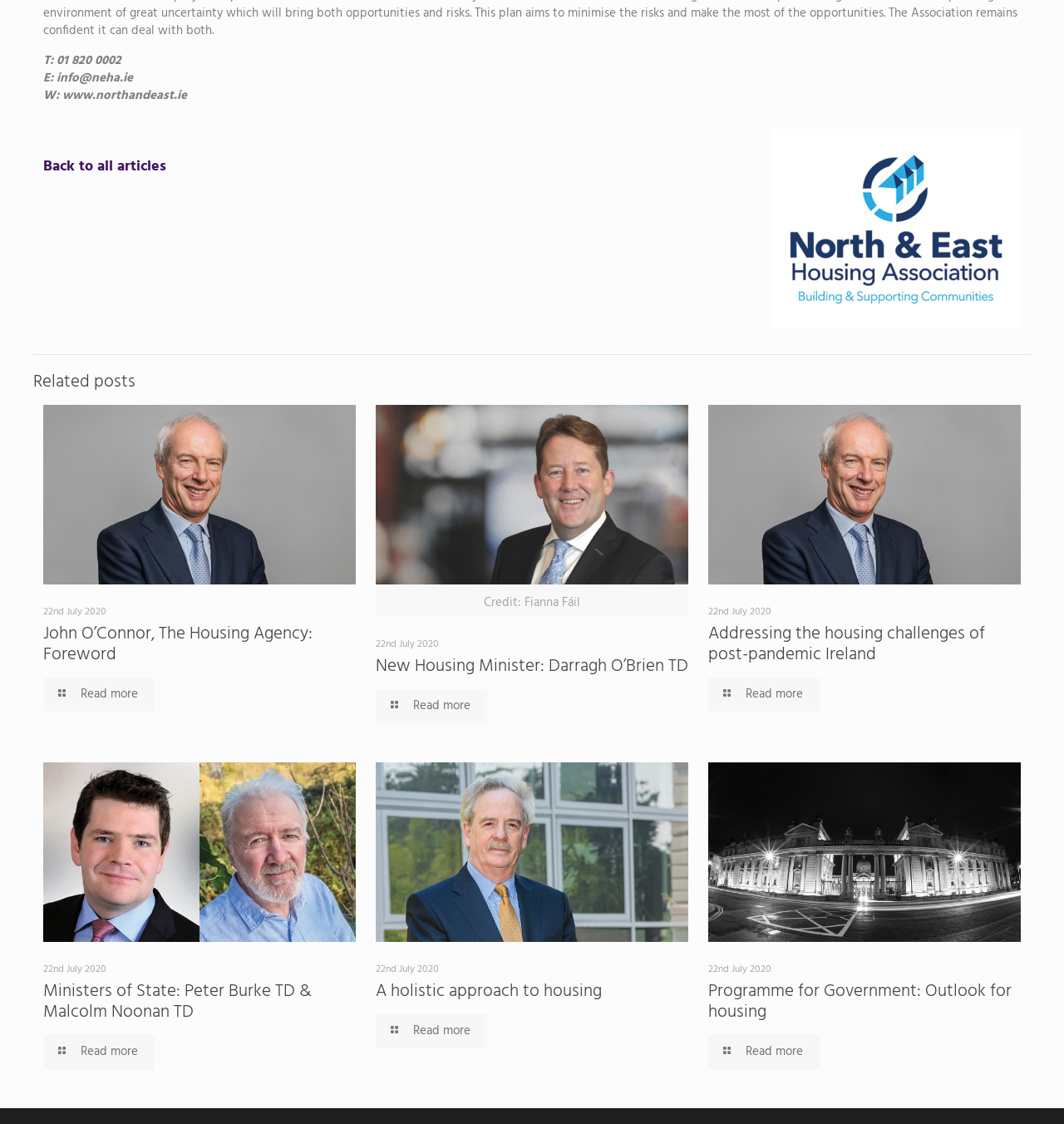Refer to the image and offer a detailed explanation in response to the question: What is the date of the 'John O’Connor, The Housing Agency: Foreword' post?

I looked at the static text element above the 'John O’Connor, The Housing Agency: Foreword' heading, and found the date '22nd July 2020'.